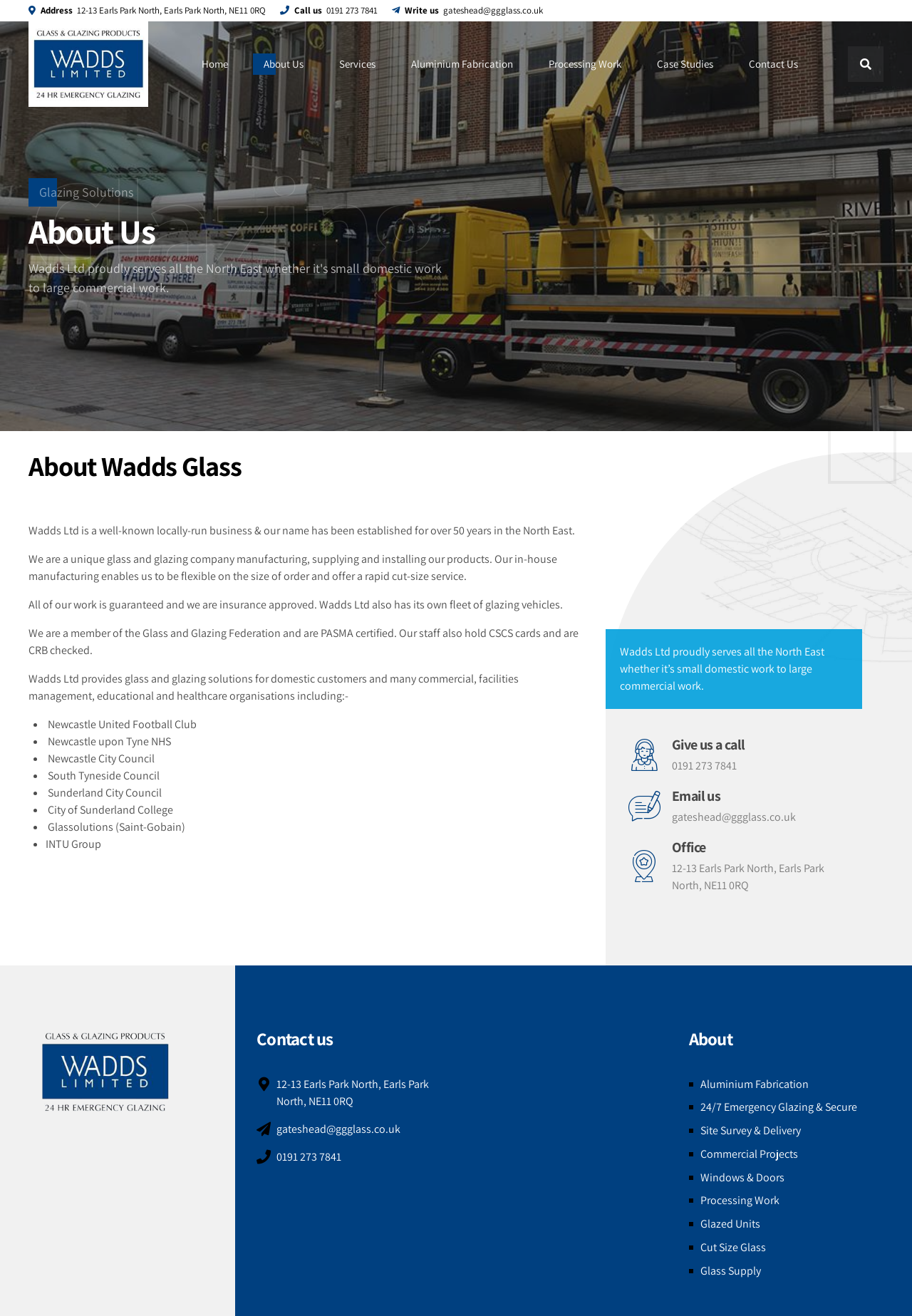Identify the bounding box coordinates for the region to click in order to carry out this instruction: "Call the phone number". Provide the coordinates using four float numbers between 0 and 1, formatted as [left, top, right, bottom].

[0.358, 0.003, 0.414, 0.012]